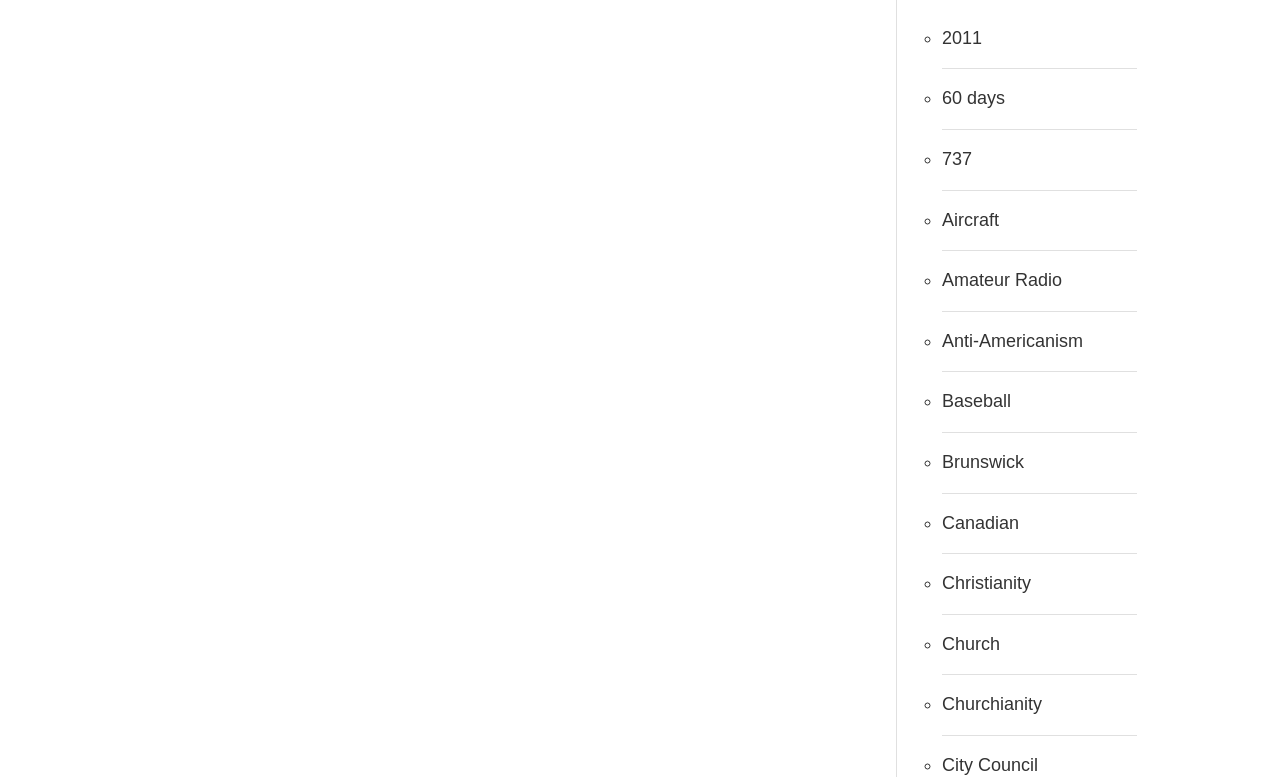Provide the bounding box coordinates of the HTML element this sentence describes: "60 days". The bounding box coordinates consist of four float numbers between 0 and 1, i.e., [left, top, right, bottom].

[0.736, 0.114, 0.785, 0.139]